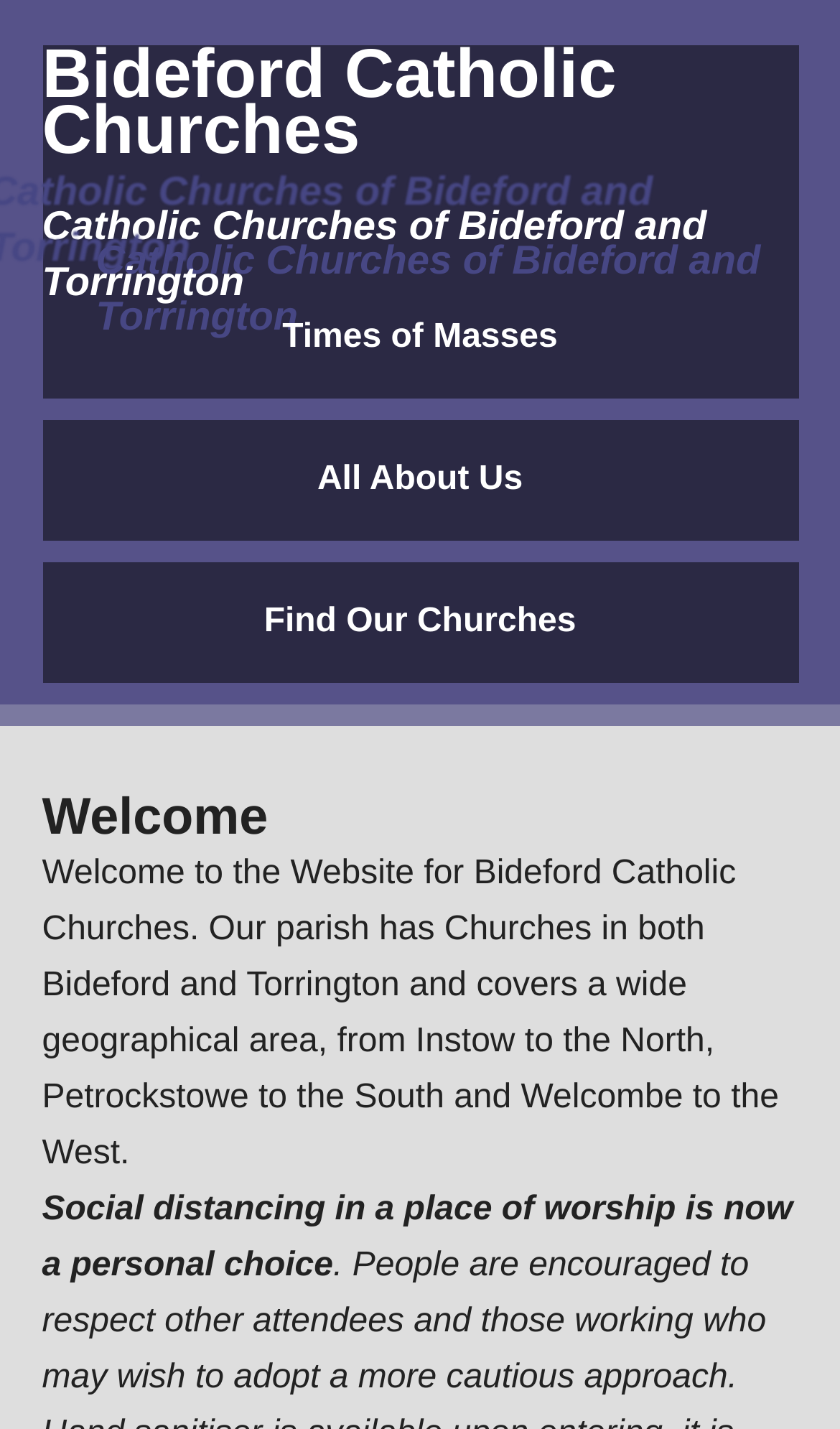Generate the main heading text from the webpage.

Bideford Catholic Churches